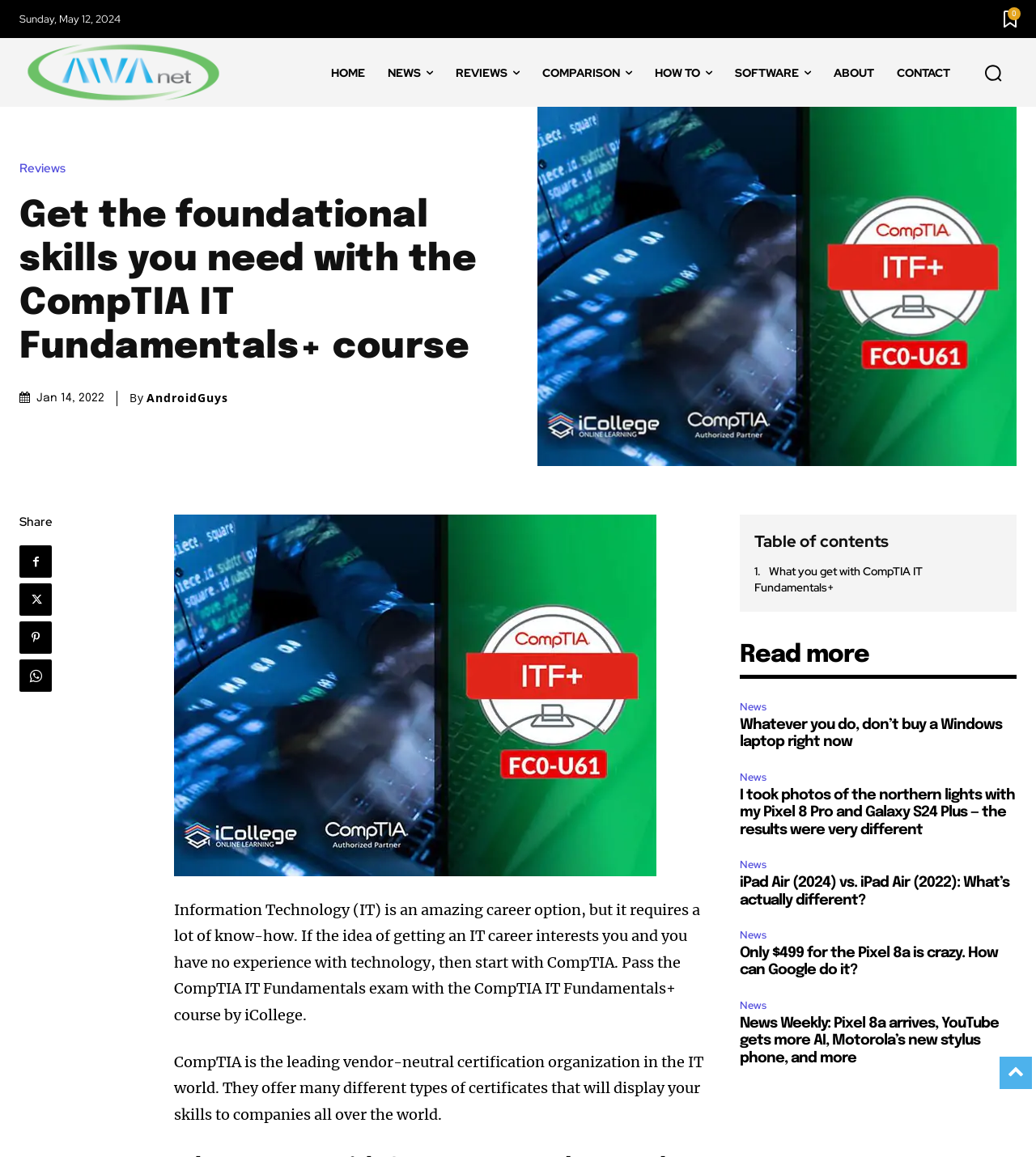Based on the image, please elaborate on the answer to the following question:
What is the topic of the news article mentioned below the main content?

I found the topic of the news article by reading the headings on the webpage, which mentions 'Whatever you do, don’t buy a Windows laptop right now' as one of the news articles.